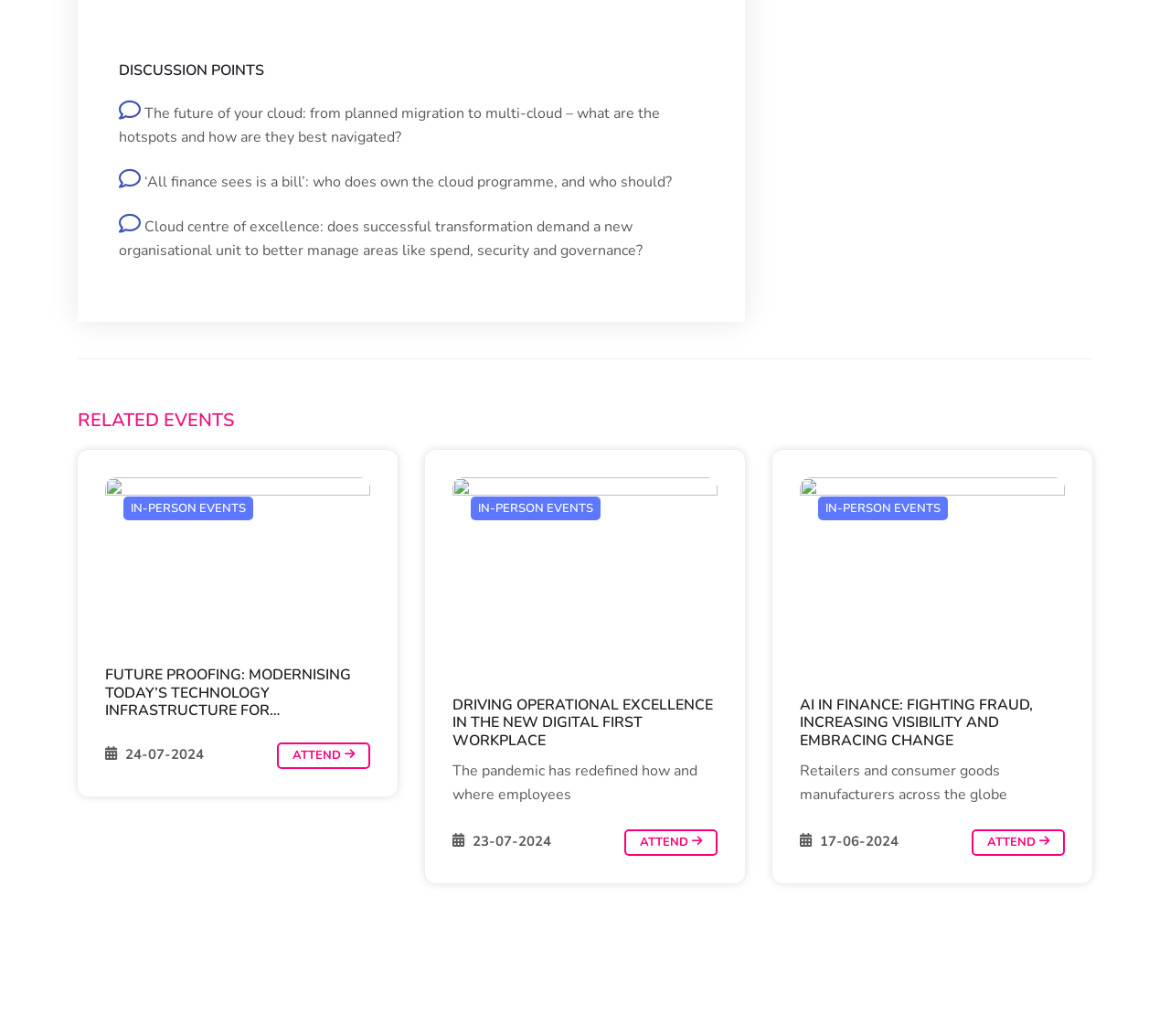Please identify the bounding box coordinates of the area I need to click to accomplish the following instruction: "Check the event details on 23-07-2024".

[0.534, 0.801, 0.613, 0.826]